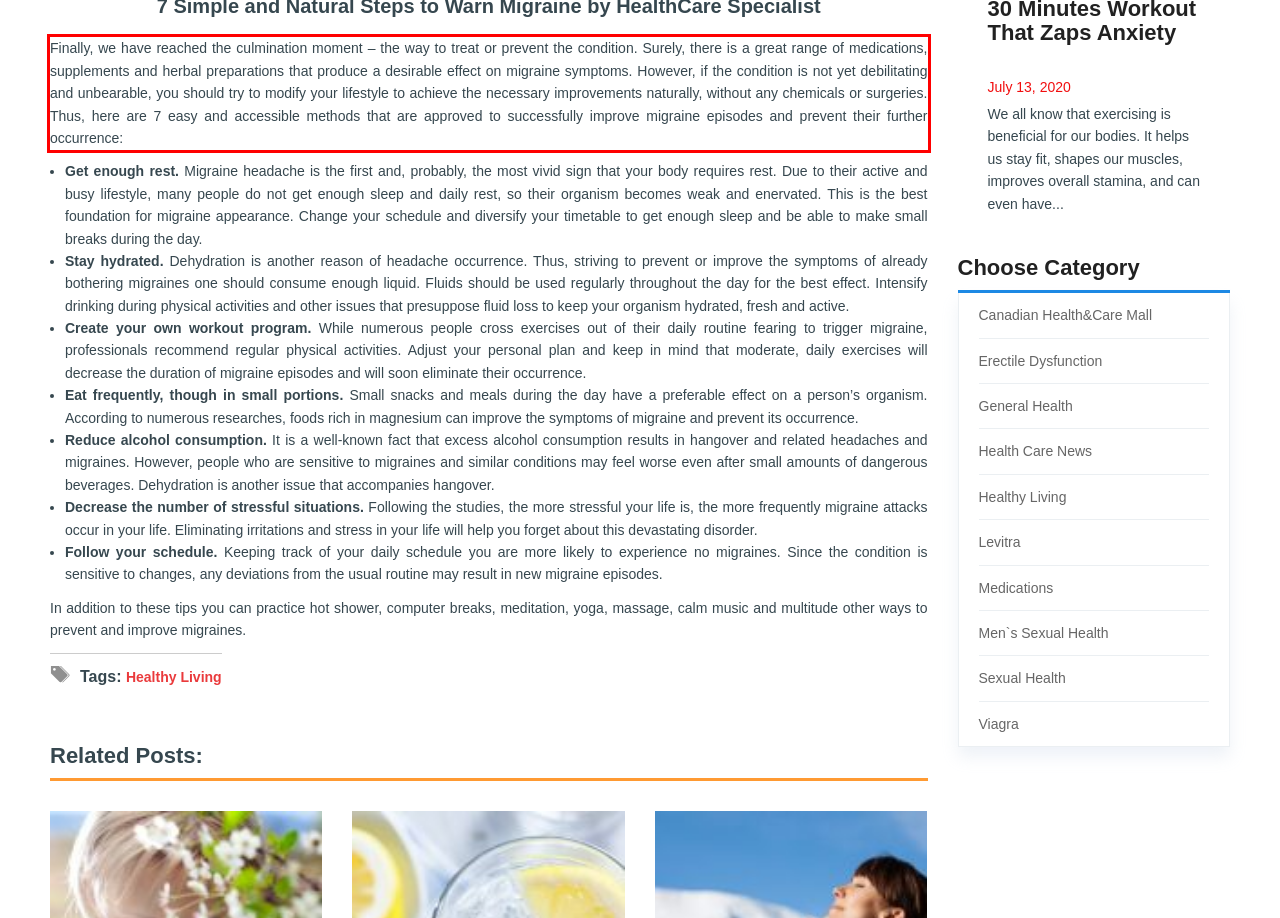By examining the provided screenshot of a webpage, recognize the text within the red bounding box and generate its text content.

Finally, we have reached the culmination moment – the way to treat or prevent the condition. Surely, there is a great range of medications, supplements and herbal preparations that produce a desirable effect on migraine symptoms. However, if the condition is not yet debilitating and unbearable, you should try to modify your lifestyle to achieve the necessary improvements naturally, without any chemicals or surgeries. Thus, here are 7 easy and accessible methods that are approved to successfully improve migraine episodes and prevent their further occurrence: